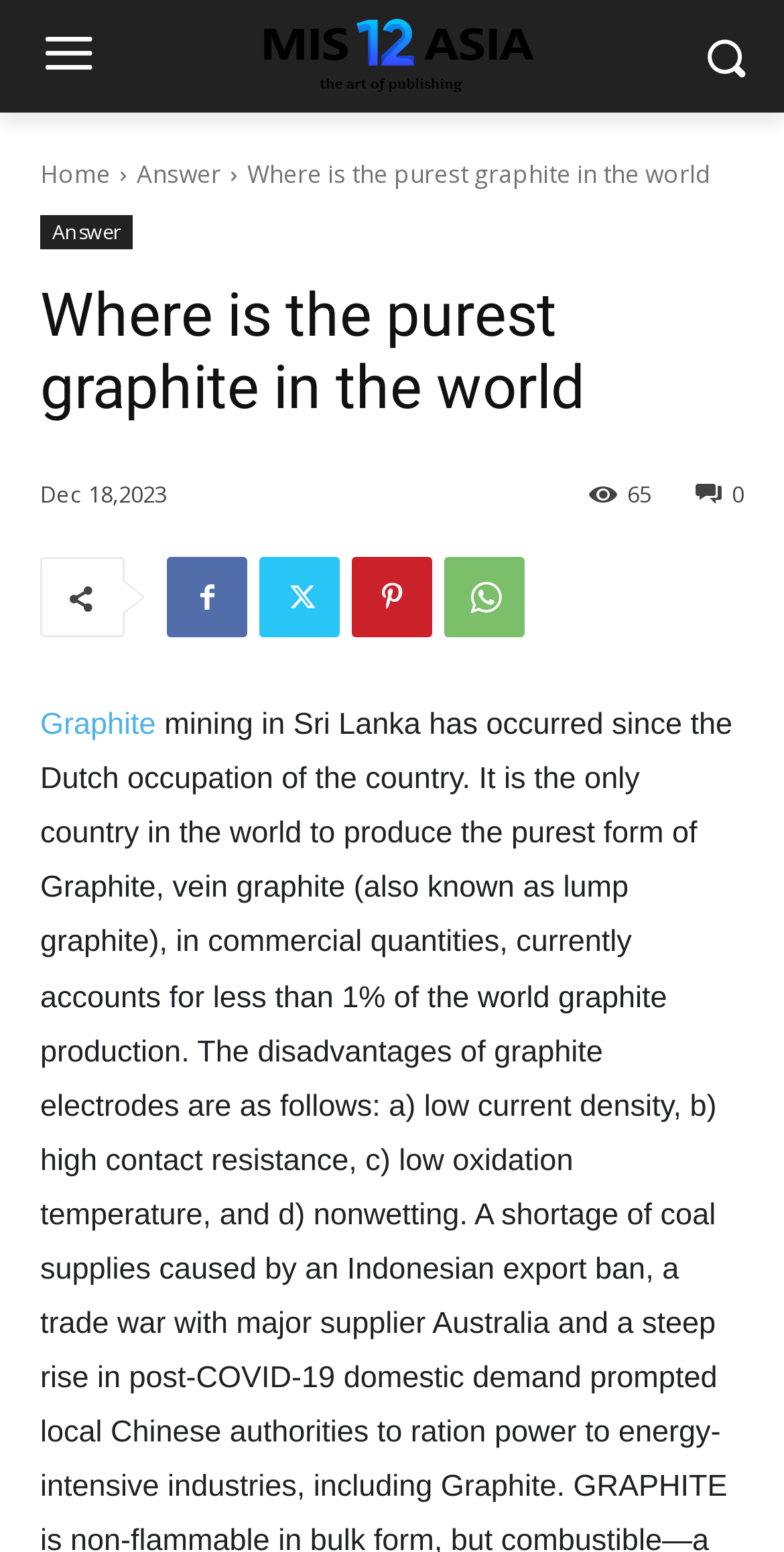Please respond to the question using a single word or phrase:
What is the date of the article?

Dec 18, 2023